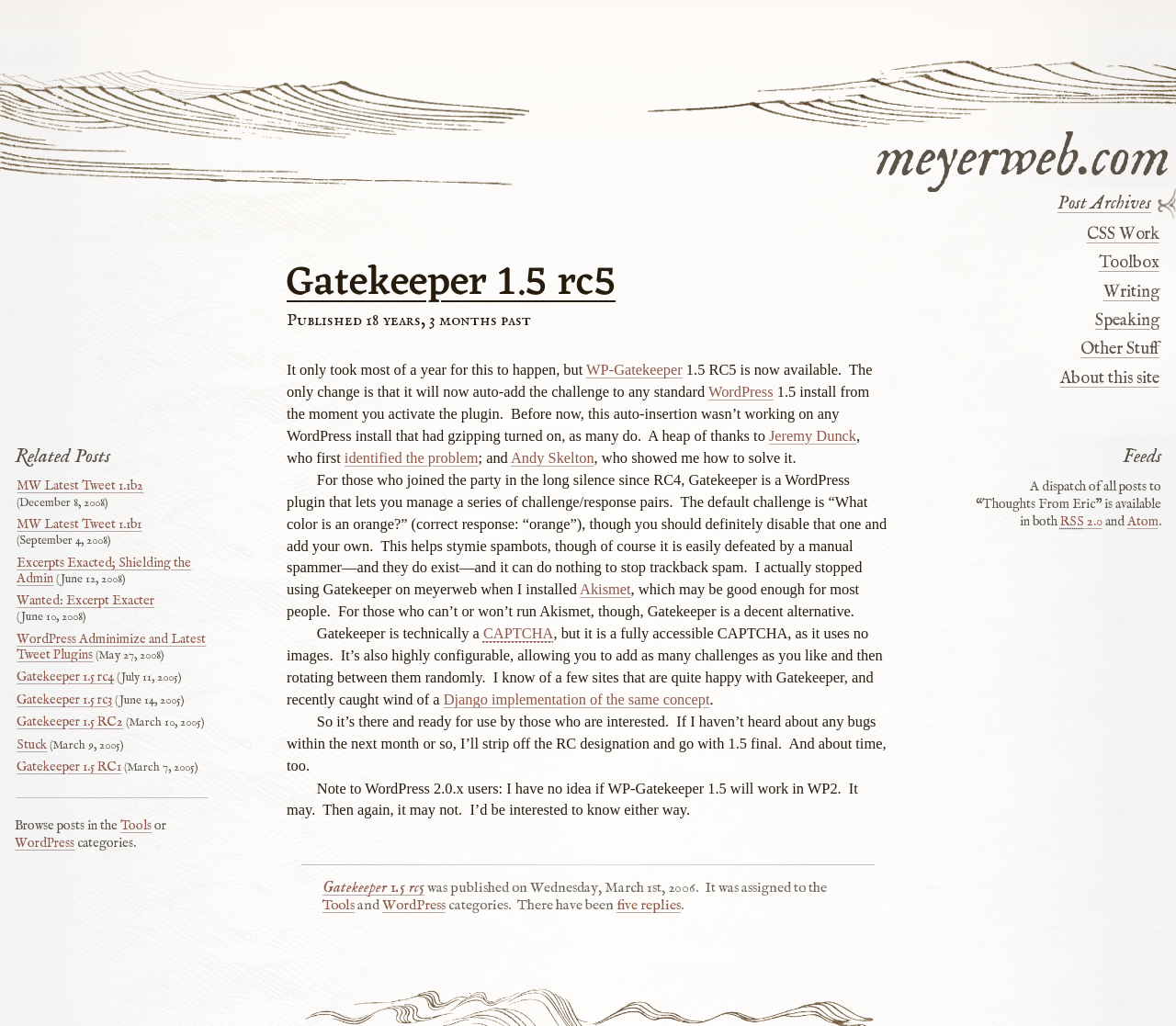Please provide a one-word or short phrase answer to the question:
What is the name of the WordPress plugin?

Gatekeeper